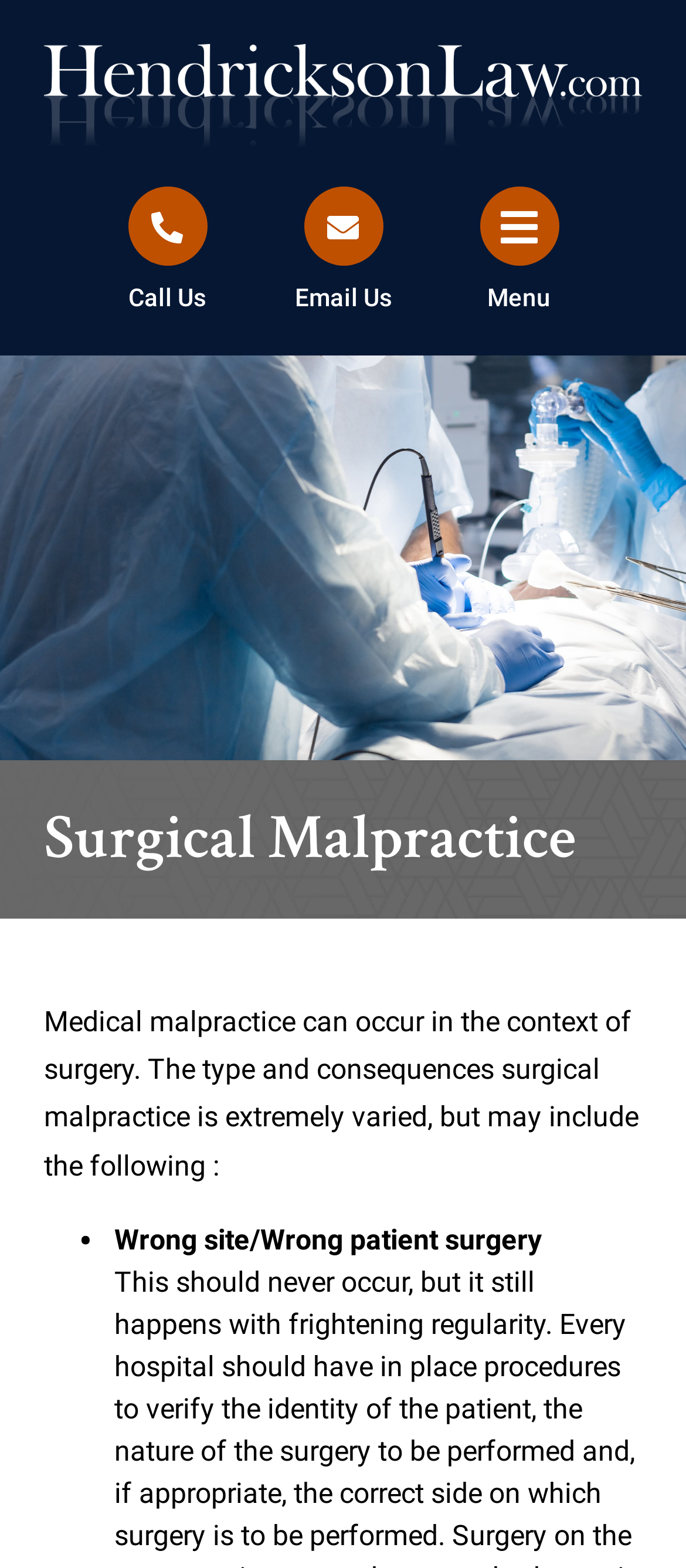What is the topic of the webpage?
Offer a detailed and full explanation in response to the question.

I determined the topic by looking at the heading element 'Surgical Malpractice' which is prominently displayed on the webpage, and also by considering the context of the surrounding text elements that discuss medical malpractice in the context of surgery.